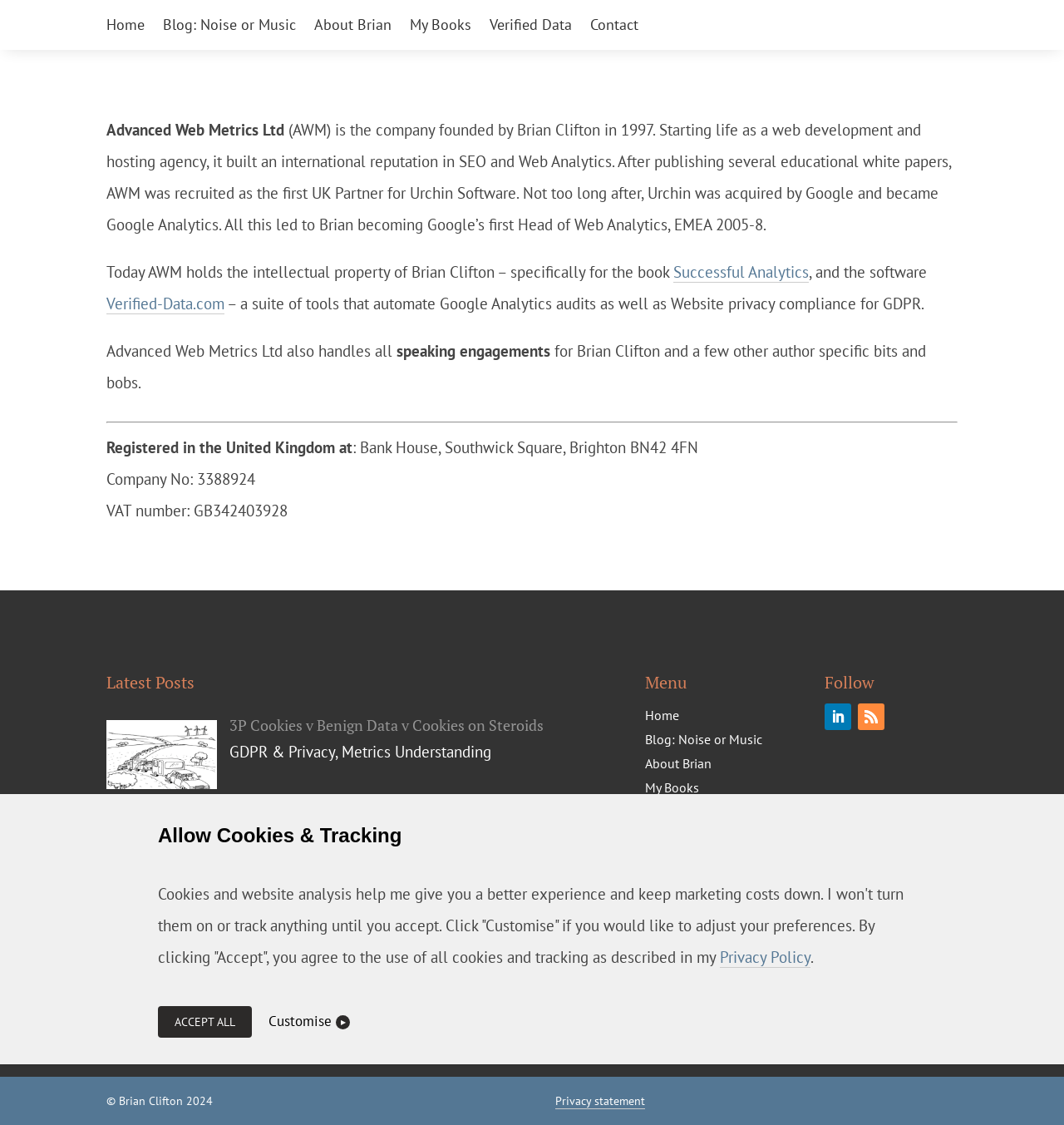Where is Advanced Web Metrics Ltd registered?
Make sure to answer the question with a detailed and comprehensive explanation.

The answer can be found in the footer section of the webpage, where it is stated that 'Registered in the United Kingdom at Bank House, Southwick Square, Brighton BN42 4FN'.